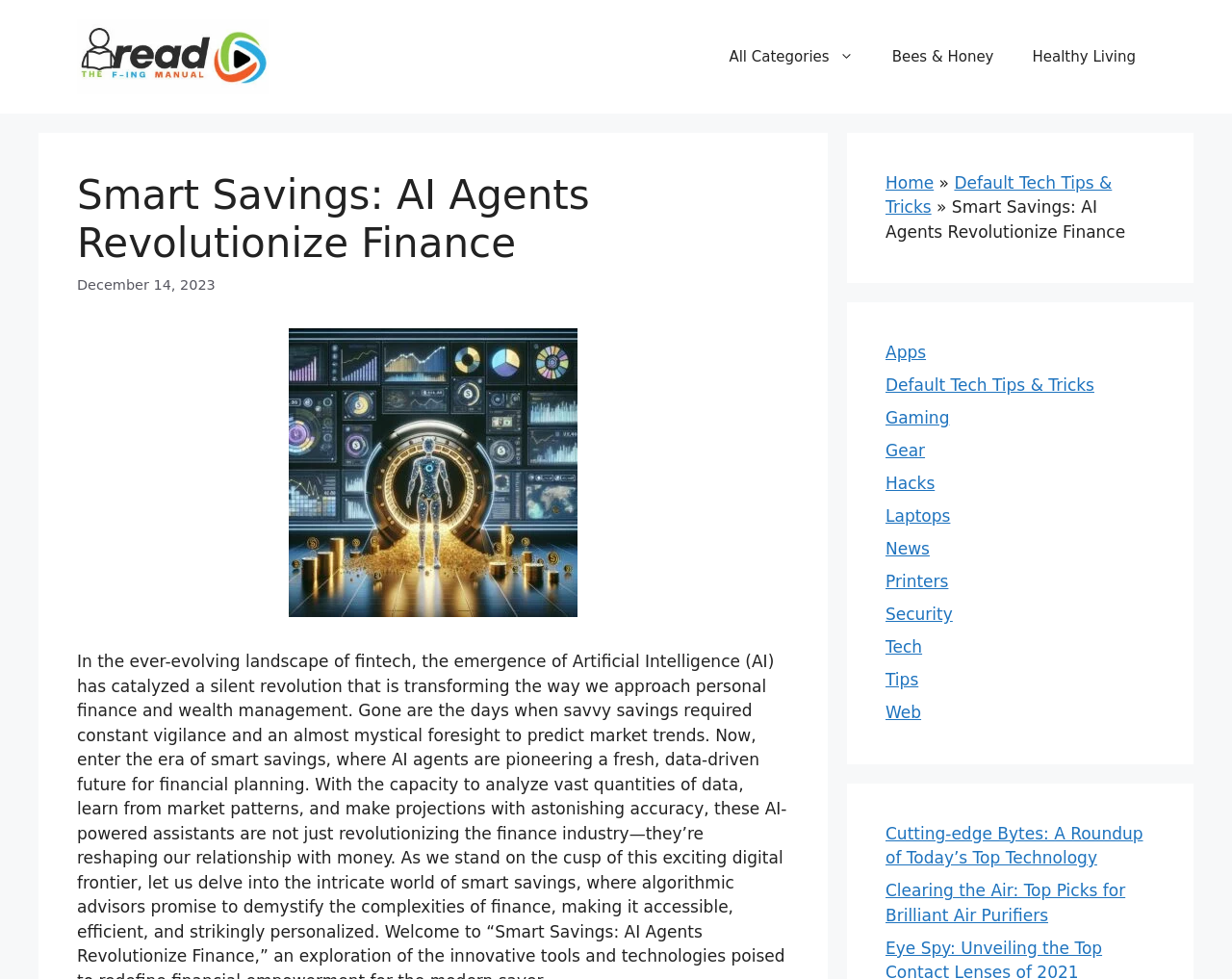Write a detailed summary of the webpage.

The webpage is about "Smart Savings: AI Agents Revolutionize Finance" and appears to be a blog or article page. At the top, there is a banner with the site's name "RTFM 101" and a logo image. Below the banner, there is a primary navigation menu with links to various categories, including "All Categories", "Bees & Honey", "Healthy Living", and more.

The main content area has a heading that matches the page title, "Smart Savings: AI Agents Revolutionize Finance", along with a timestamp indicating the article was published on December 14, 2023. There is also a large image related to the article's topic.

On the right side of the page, there are two complementary sections. The first section has a breadcrumb trail with links to "Home", "Default Tech Tips & Tricks", and the current article. The second section has a list of links to various topics, including "Apps", "Gaming", "Gear", and more.

The page has a total of 14 links in the navigation menu and 13 links in the complementary sections. There are also two images on the page, one being the site's logo and the other related to the article's topic.